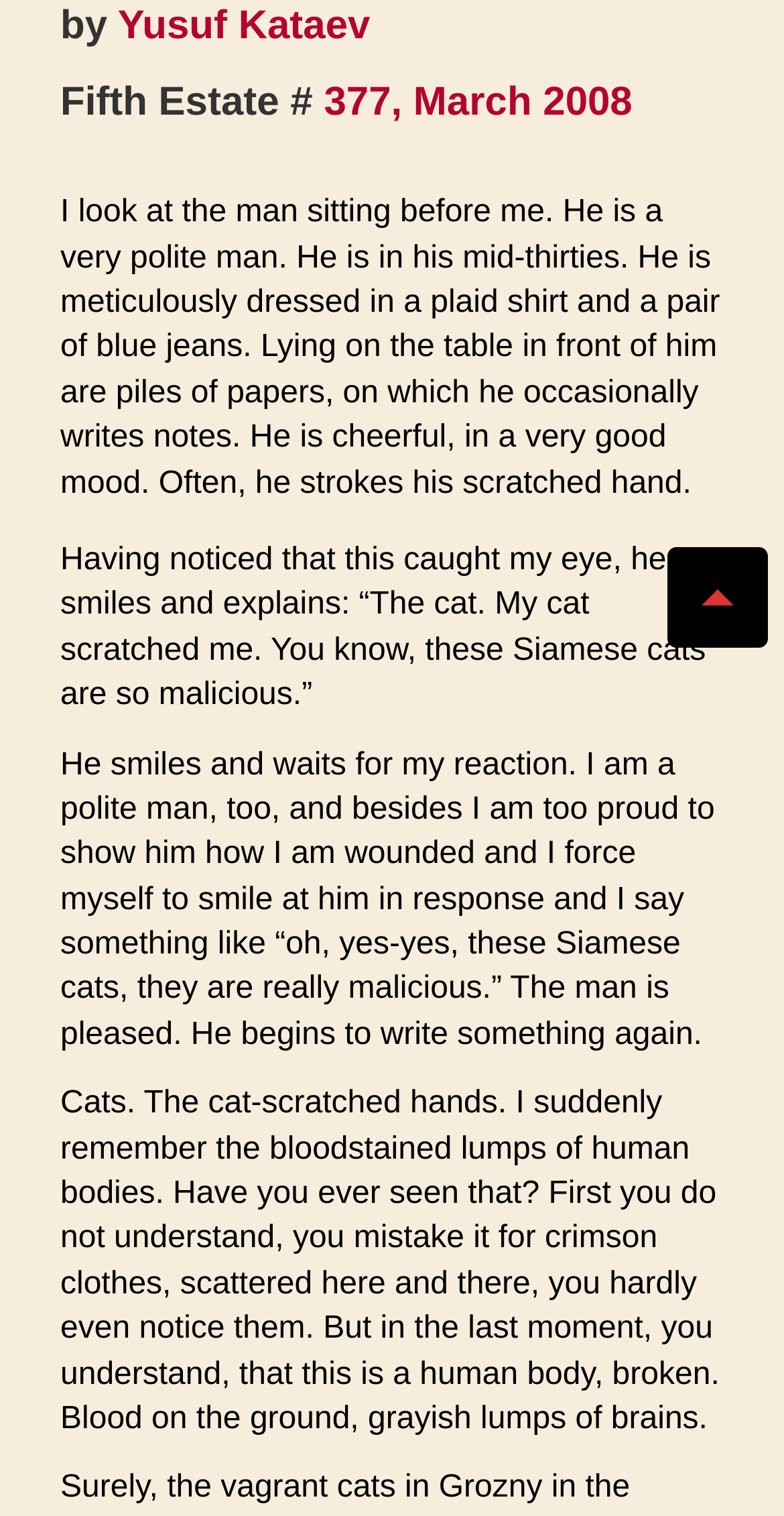Locate the bounding box of the UI element based on this description: "Yusuf Kataev". Provide four float numbers between 0 and 1 as [left, top, right, bottom].

[0.15, 0.003, 0.472, 0.032]